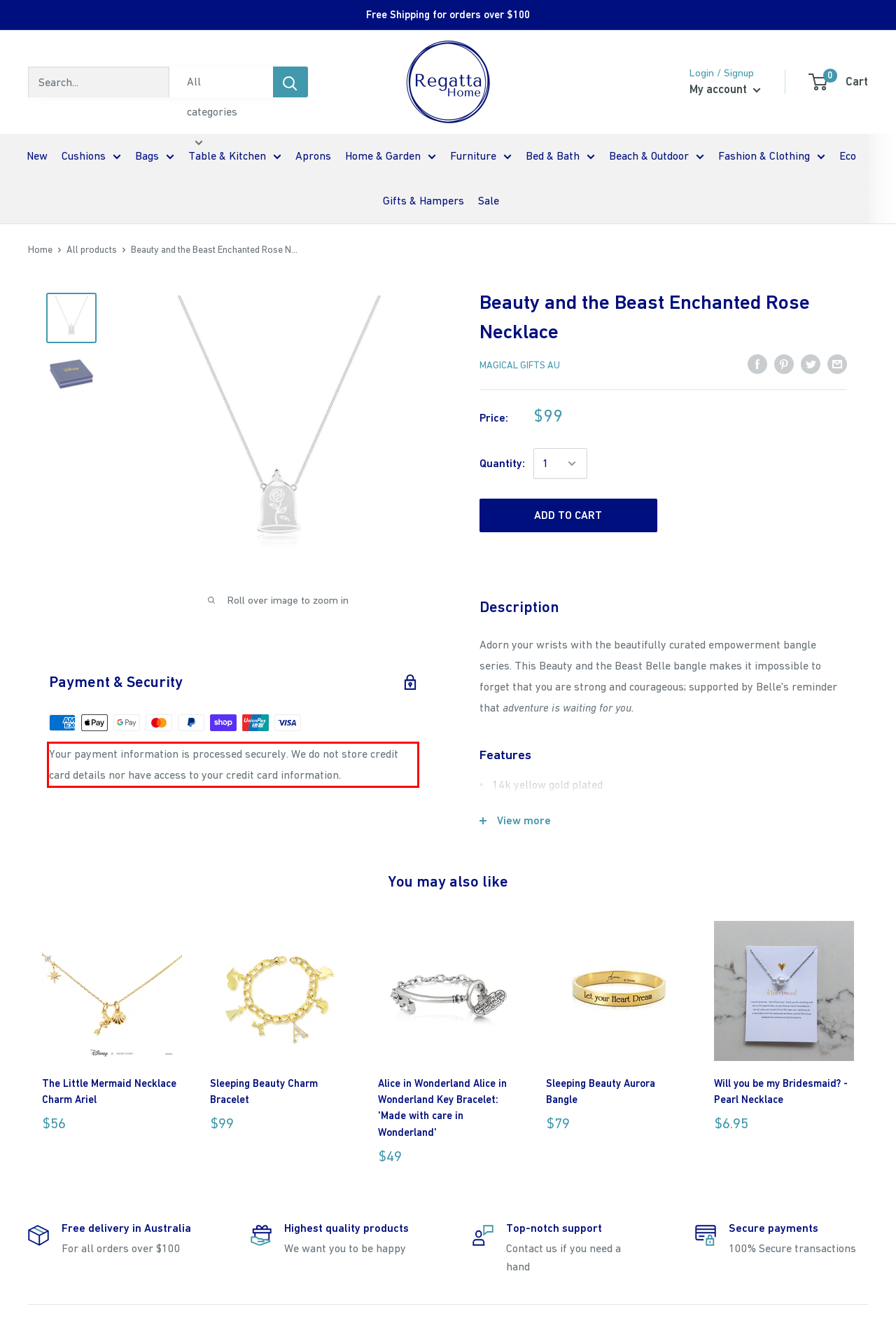Please analyze the screenshot of a webpage and extract the text content within the red bounding box using OCR.

Your payment information is processed securely. We do not store credit card details nor have access to your credit card information.